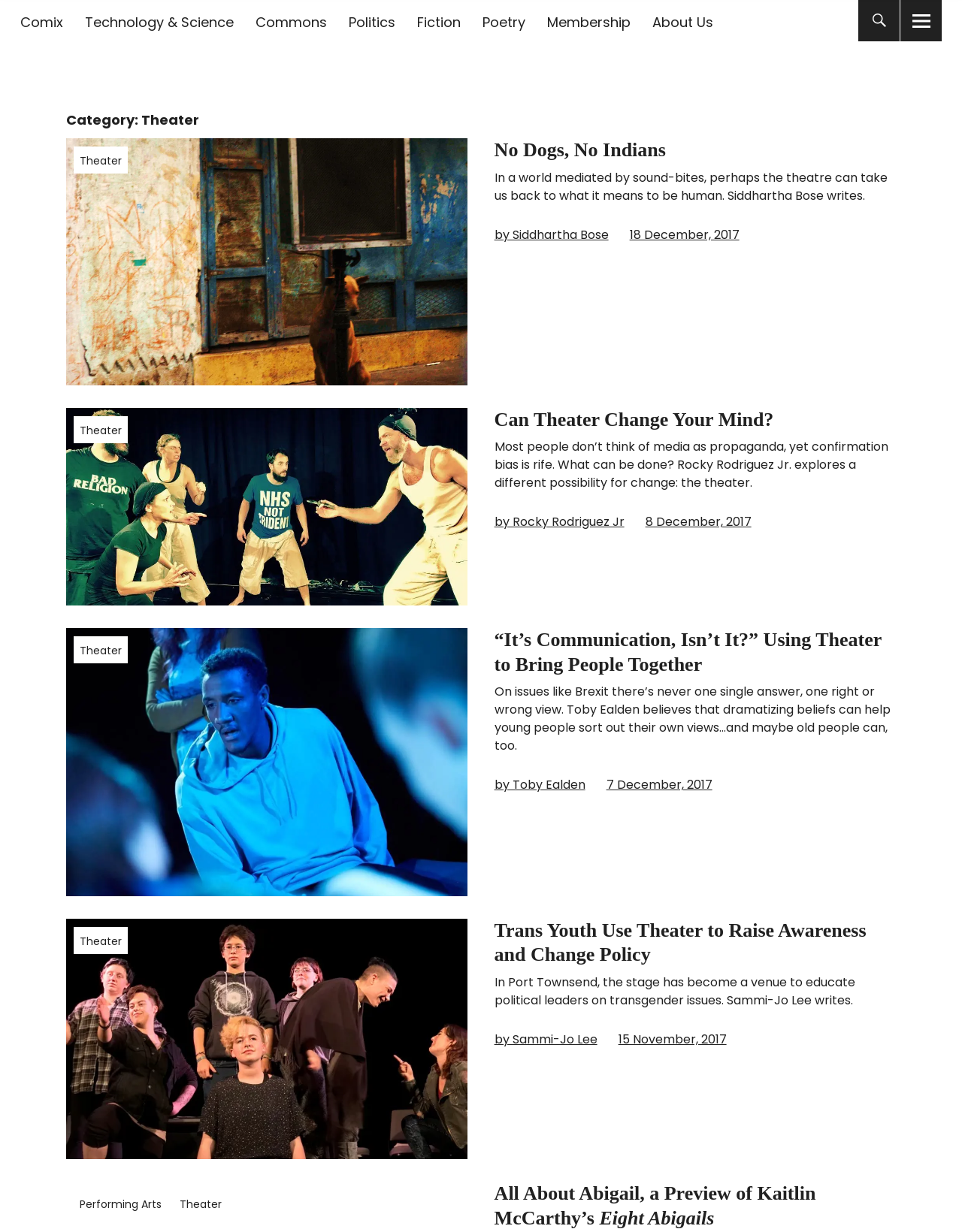Please provide a brief answer to the following inquiry using a single word or phrase:
What is the category of the articles on this page?

Theater